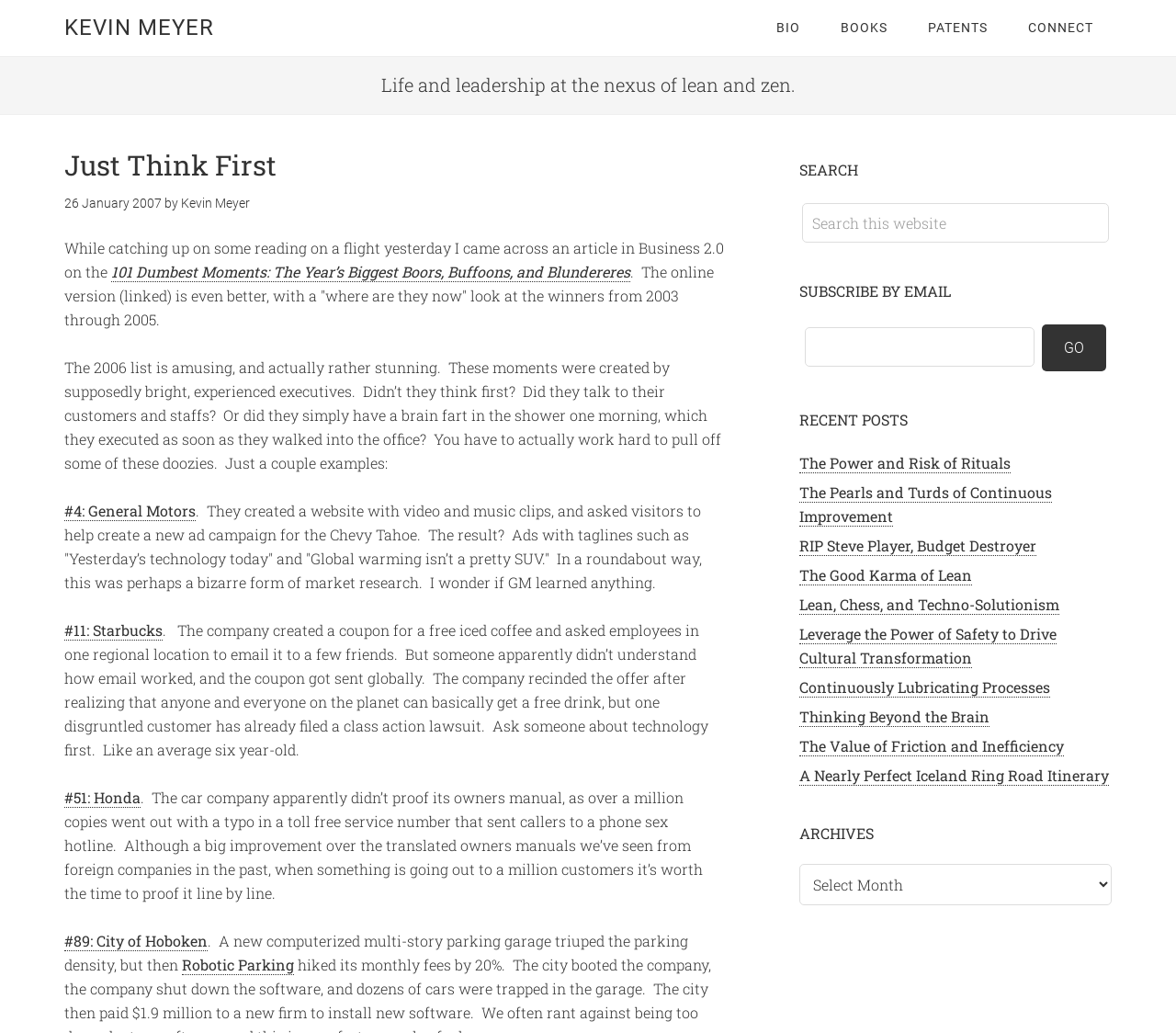Please identify the bounding box coordinates of the clickable element to fulfill the following instruction: "Select an archive". The coordinates should be four float numbers between 0 and 1, i.e., [left, top, right, bottom].

[0.68, 0.836, 0.945, 0.876]